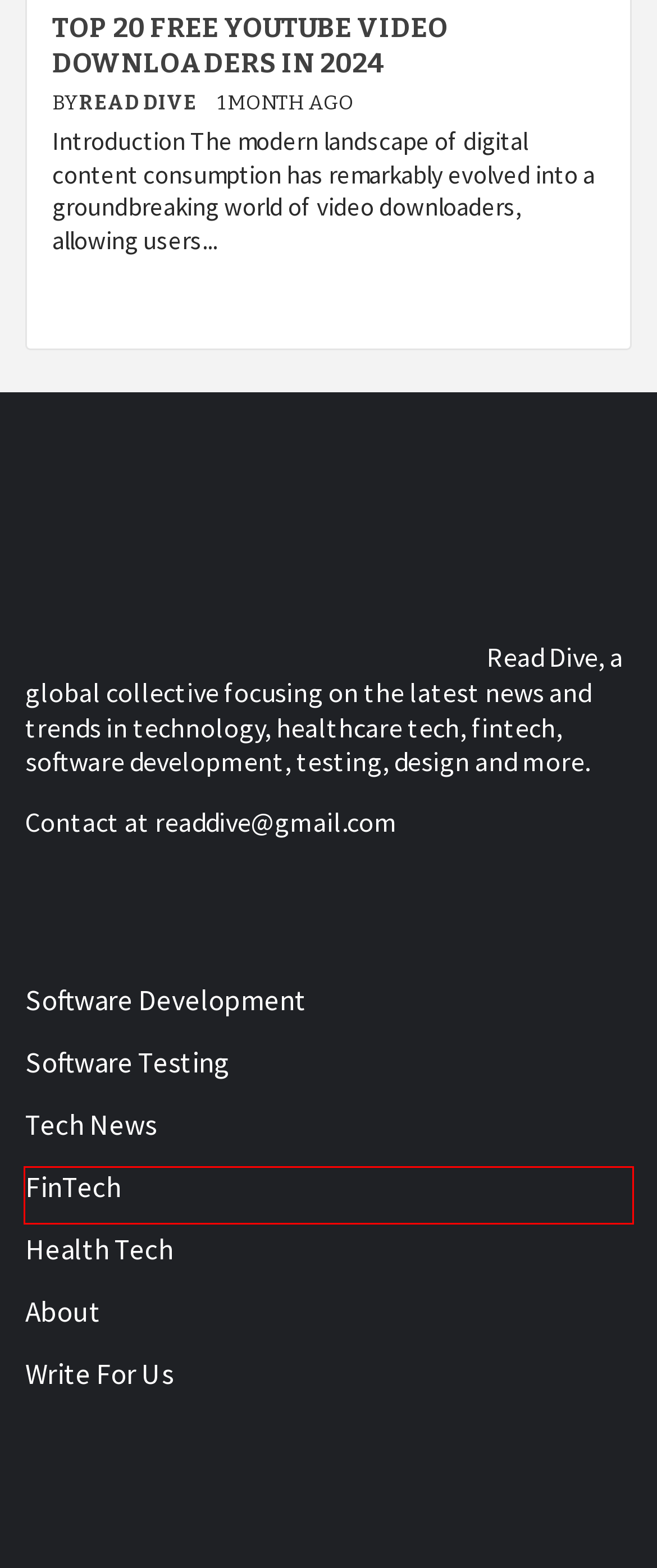You are given a webpage screenshot where a red bounding box highlights an element. Determine the most fitting webpage description for the new page that loads after clicking the element within the red bounding box. Here are the candidates:
A. Health Tech - Read Dive
B. Software Testing Archives - Read Dive
C. About - Read Dive
D. Write For Us | Submit Guest Post - Read Dive
E. Tech News - Read Dive
F. Software Development - Read Dive
G. Top 20 Free YouTube Video Downloaders in 2024 - Read Dive
H. FinTech - Read Dive

H